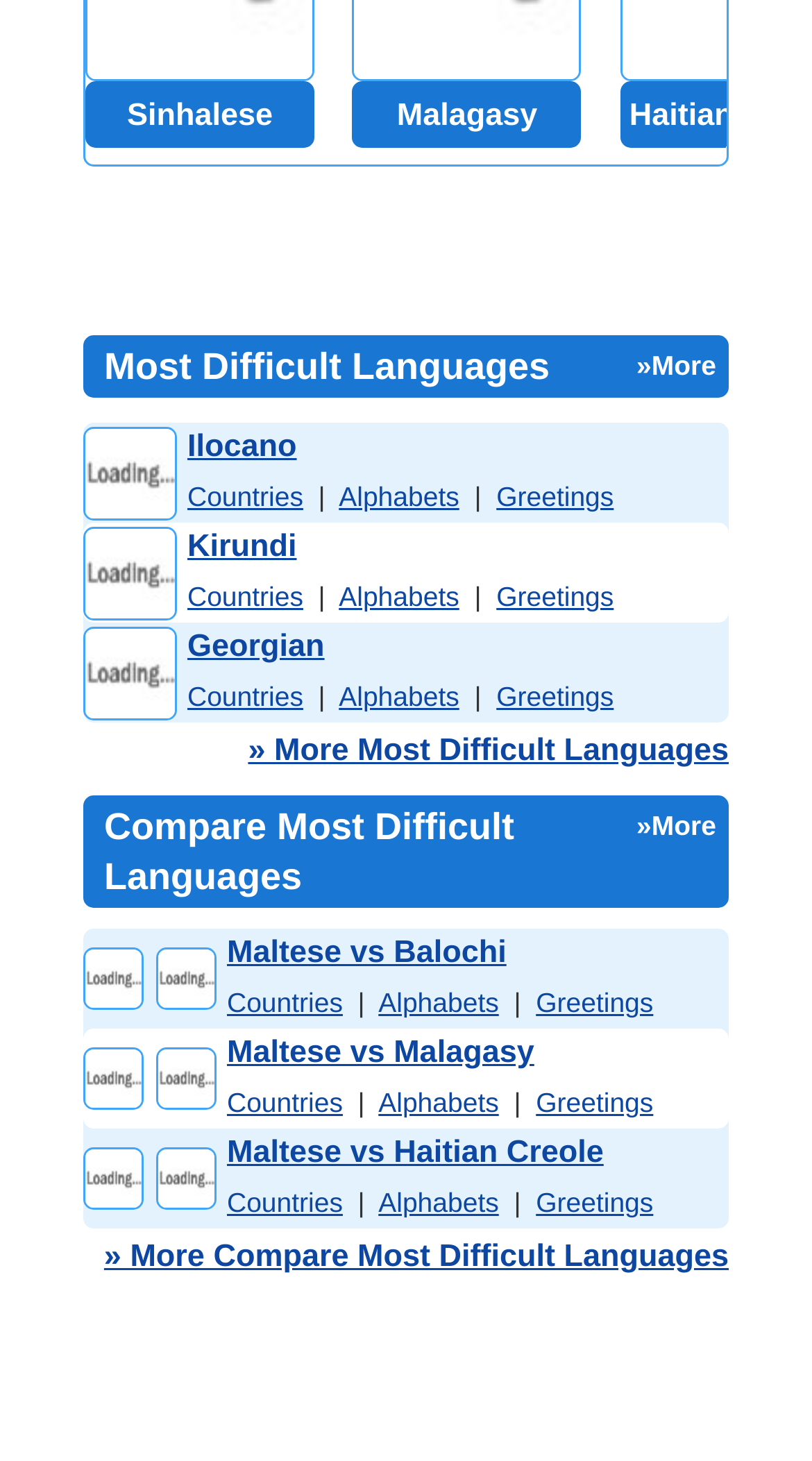Determine the bounding box coordinates of the element that should be clicked to execute the following command: "Click on Sinhalese".

[0.105, 0.056, 0.387, 0.101]